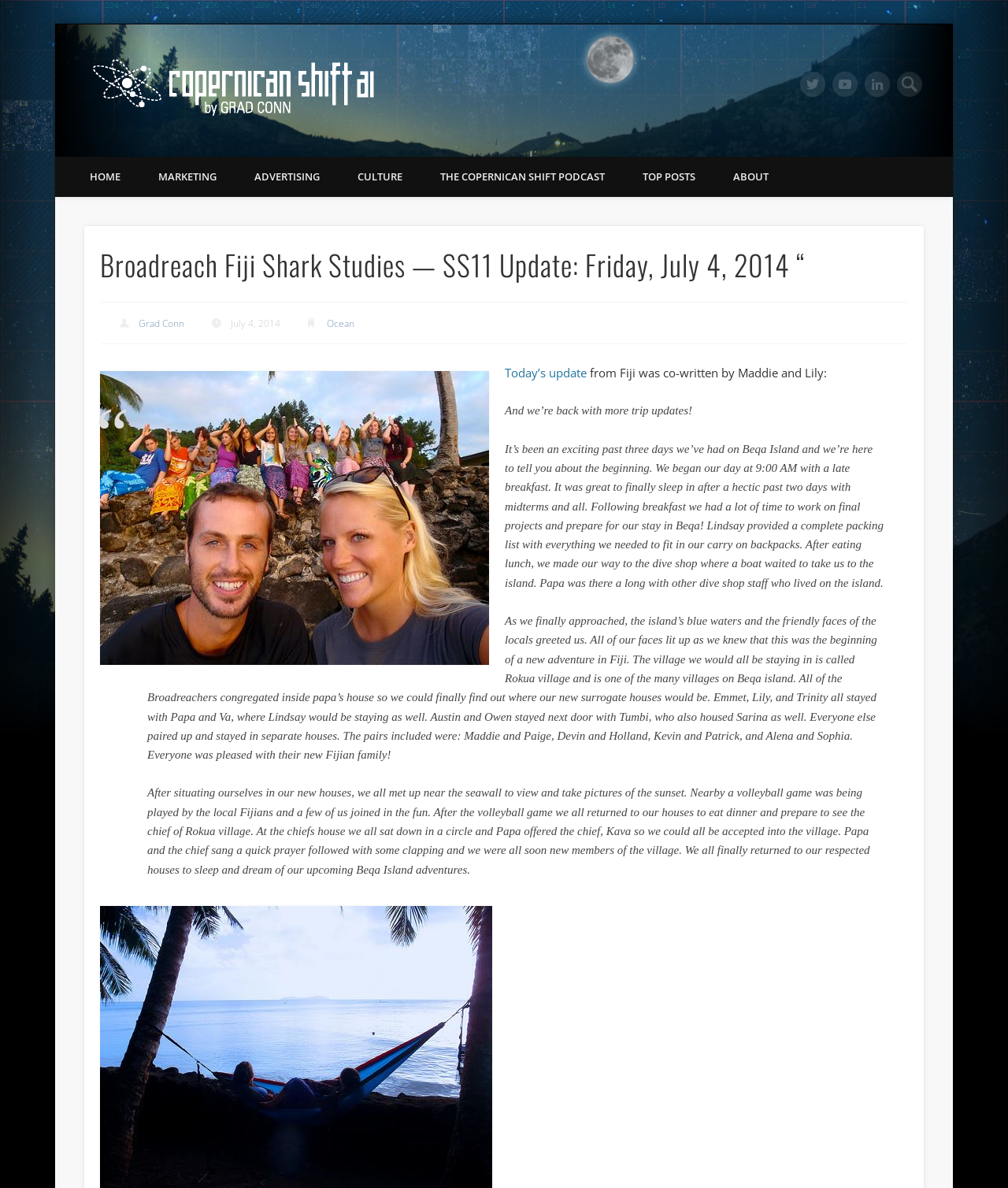What is the name of the shark studies program?
From the image, provide a succinct answer in one word or a short phrase.

Broadreach Fiji Shark Studies